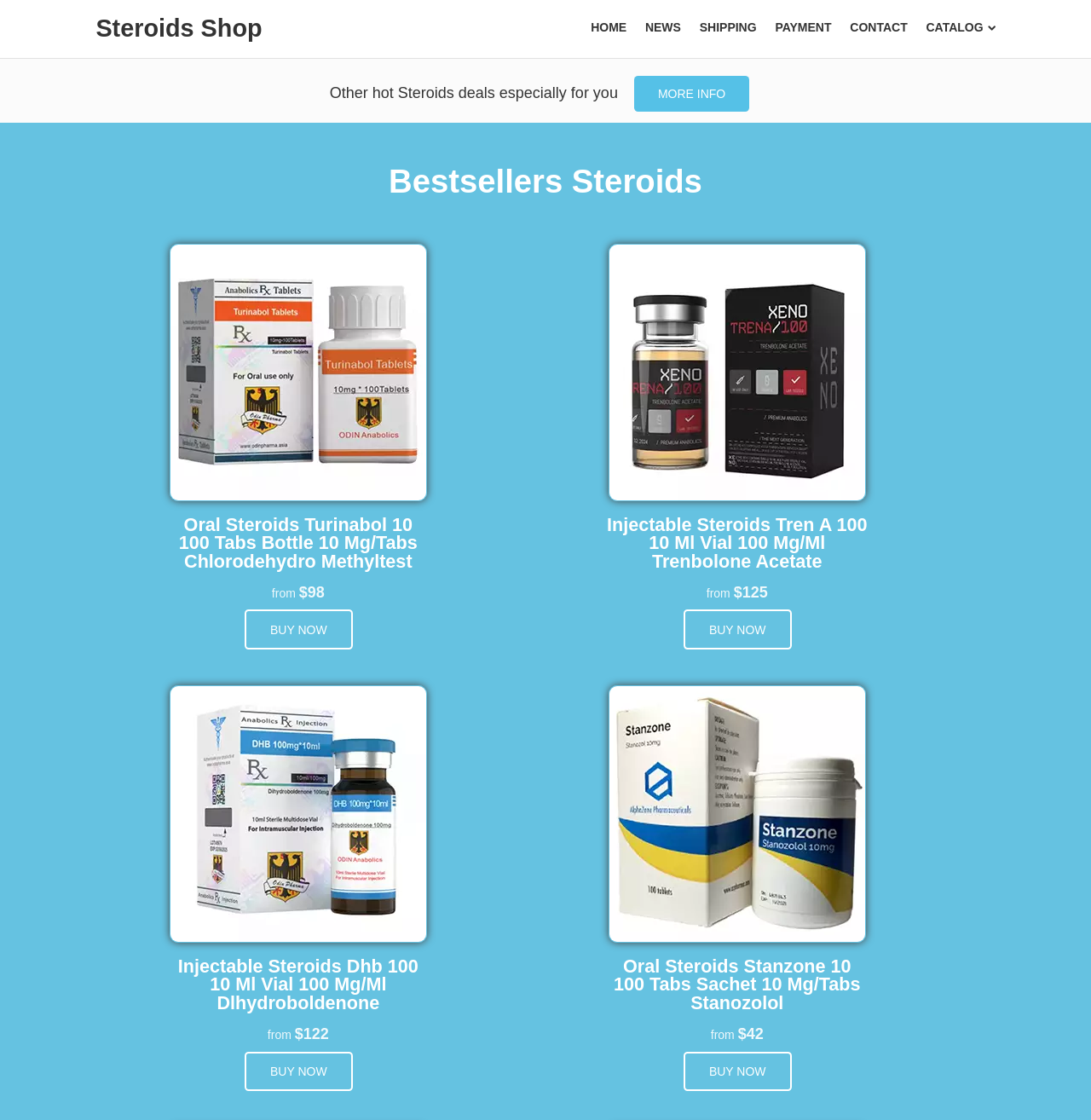Please find the bounding box coordinates of the element that needs to be clicked to perform the following instruction: "Go to the home page". The bounding box coordinates should be four float numbers between 0 and 1, represented as [left, top, right, bottom].

[0.542, 0.018, 0.574, 0.03]